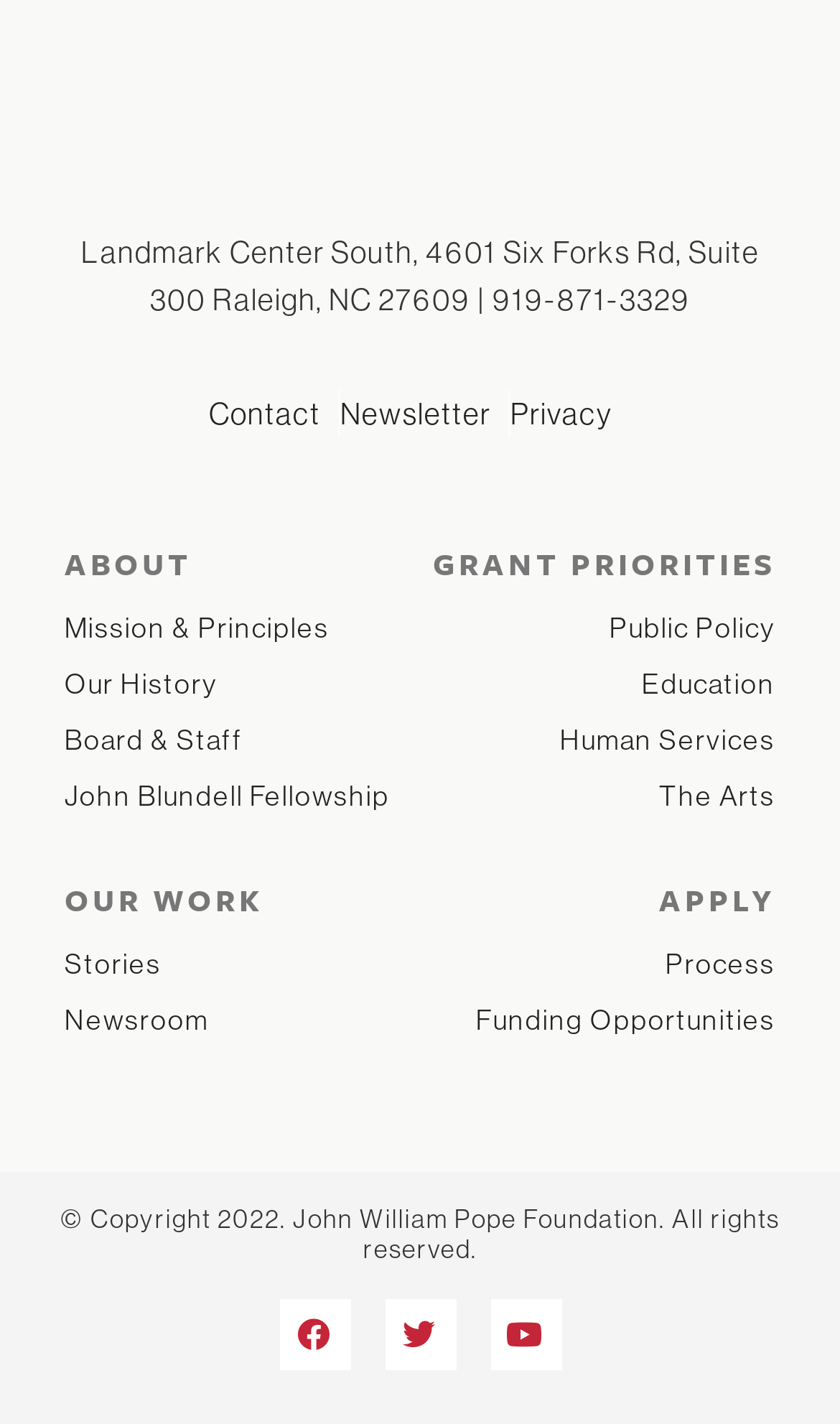Please identify the bounding box coordinates of the area I need to click to accomplish the following instruction: "Learn about the mission and principles".

[0.077, 0.425, 0.5, 0.457]